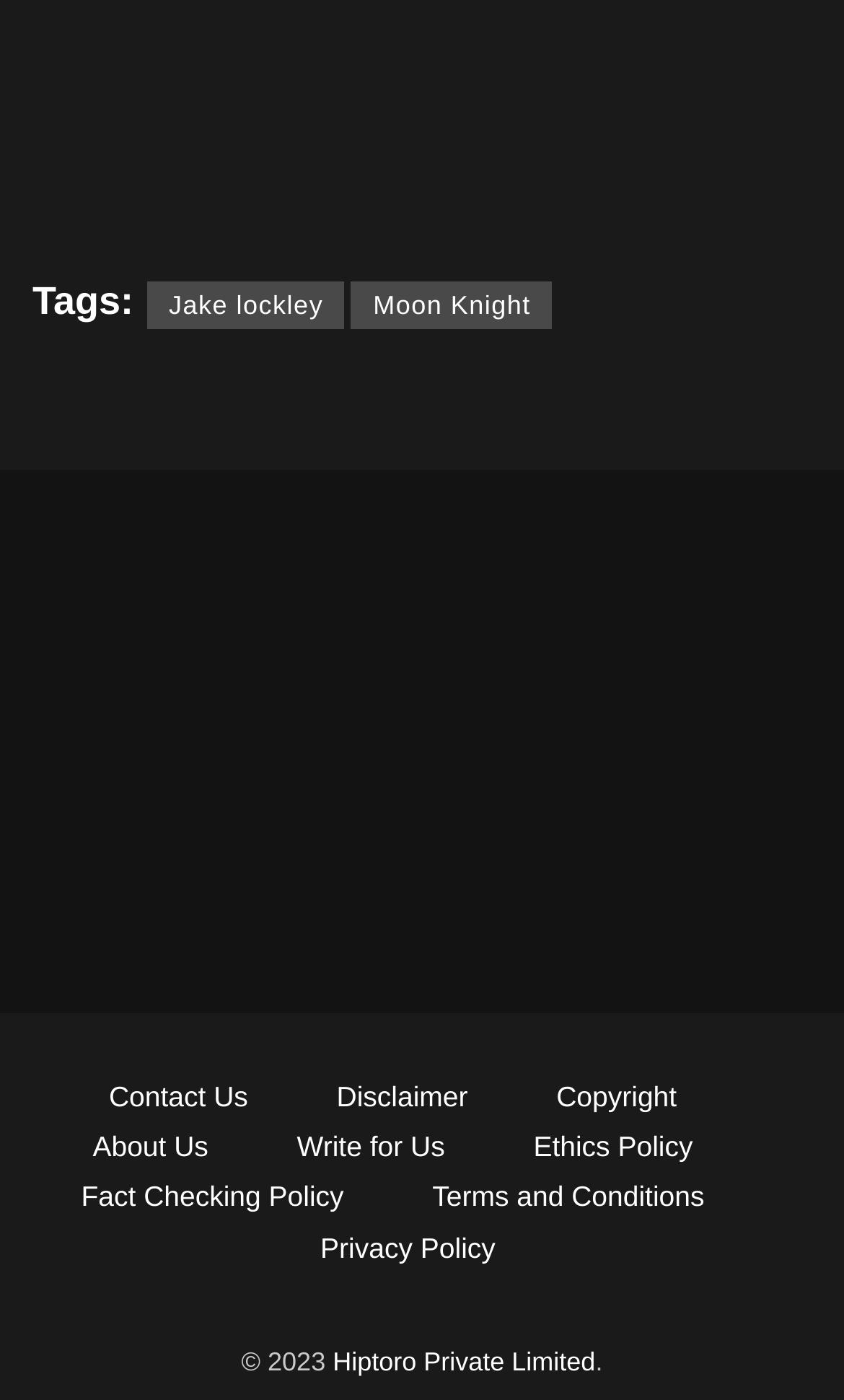How many links are there in the footer section?
From the details in the image, answer the question comprehensively.

I counted the number of links in the footer section, which starts from 'Contact Us' and ends at 'Privacy Policy'. There are 9 links in total.